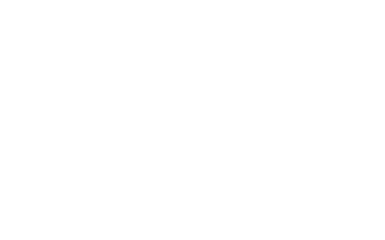Answer the question below with a single word or a brief phrase: 
What is the likely topic of discussion?

Legal or financial matters